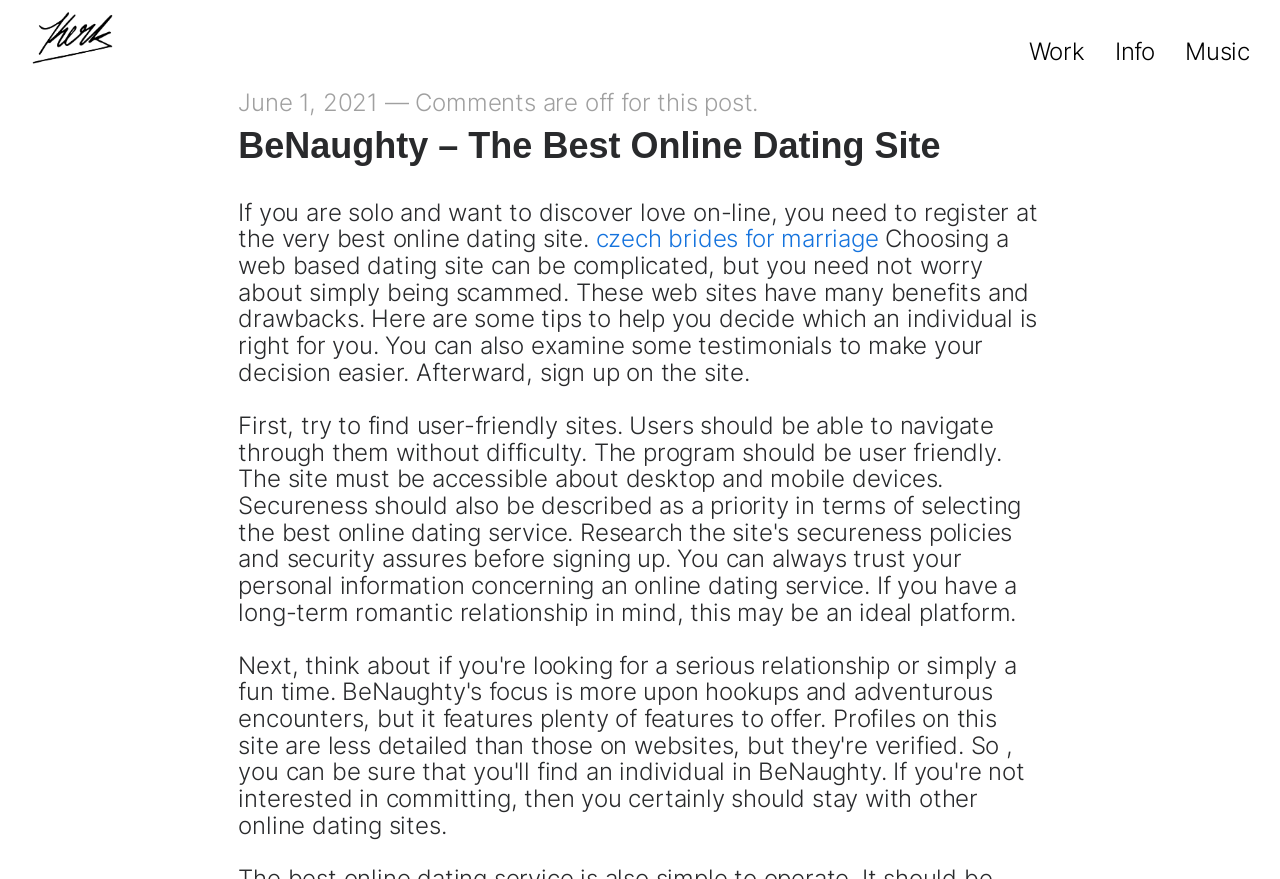For the given element description June 1, 2021, determine the bounding box coordinates of the UI element. The coordinates should follow the format (top-left x, top-left y, bottom-right x, bottom-right y) and be within the range of 0 to 1.

[0.186, 0.1, 0.295, 0.133]